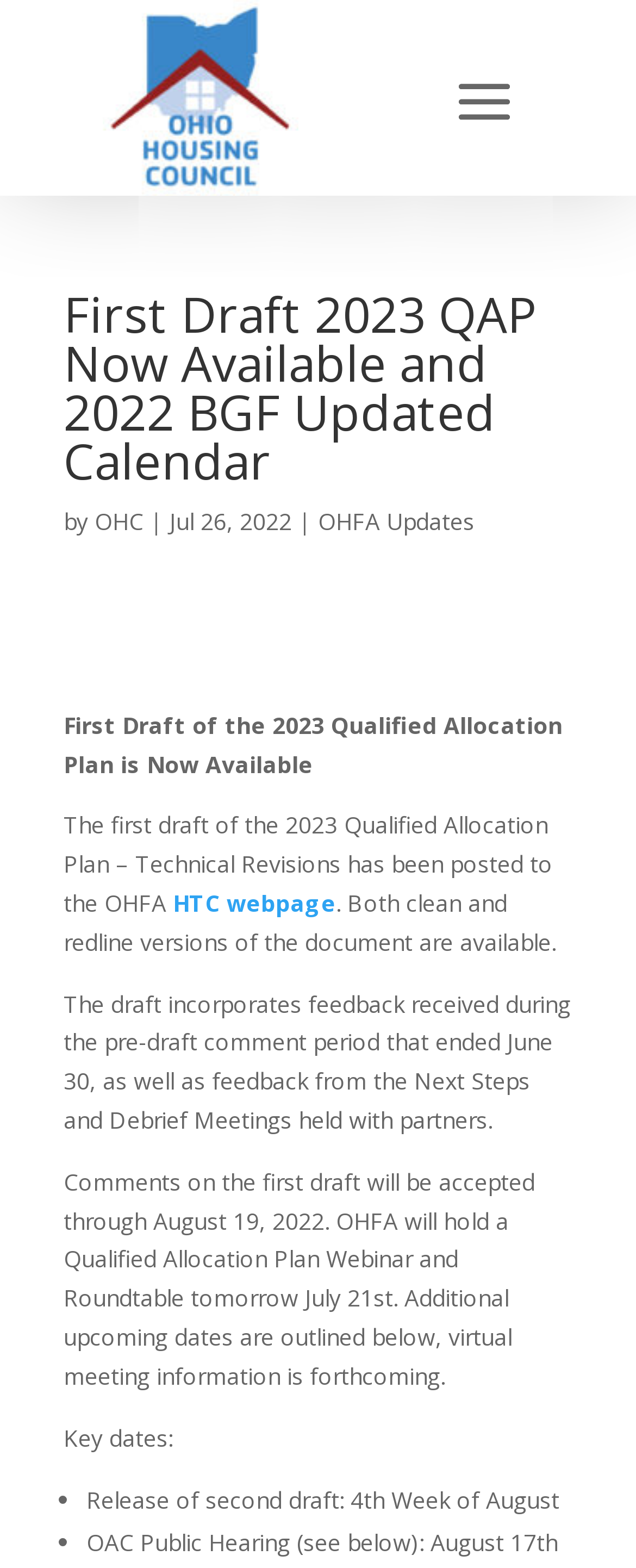Explain the webpage in detail.

The webpage is about the Ohio Housing Council, specifically announcing the availability of the First Draft 2023 Qualified Allocation Plan and the updated 2022 BGF Calendar. 

At the top, there is a heading with the title "First Draft 2023 QAP Now Available and 2022 BGF Updated Calendar | Ohio Housing Council". Below the heading, there is a link to the left, followed by the text "by" and a link to "OHC" to the right. Next to it, there is a date "Jul 26, 2022" and another link to "OHFA Updates" to the right.

The main content of the webpage starts with a paragraph announcing the availability of the first draft of the 2023 Qualified Allocation Plan. Below it, there is a longer paragraph explaining the content of the draft and how it was developed. A link to the "HTC webpage" is embedded in the paragraph. 

The next paragraph explains that comments on the first draft will be accepted until August 19, 2022, and announces an upcoming webinar and roundtable. Below it, there is a section titled "Key dates" with a list of two items: the release of the second draft in the fourth week of August and the OAC Public Hearing on August 17th.